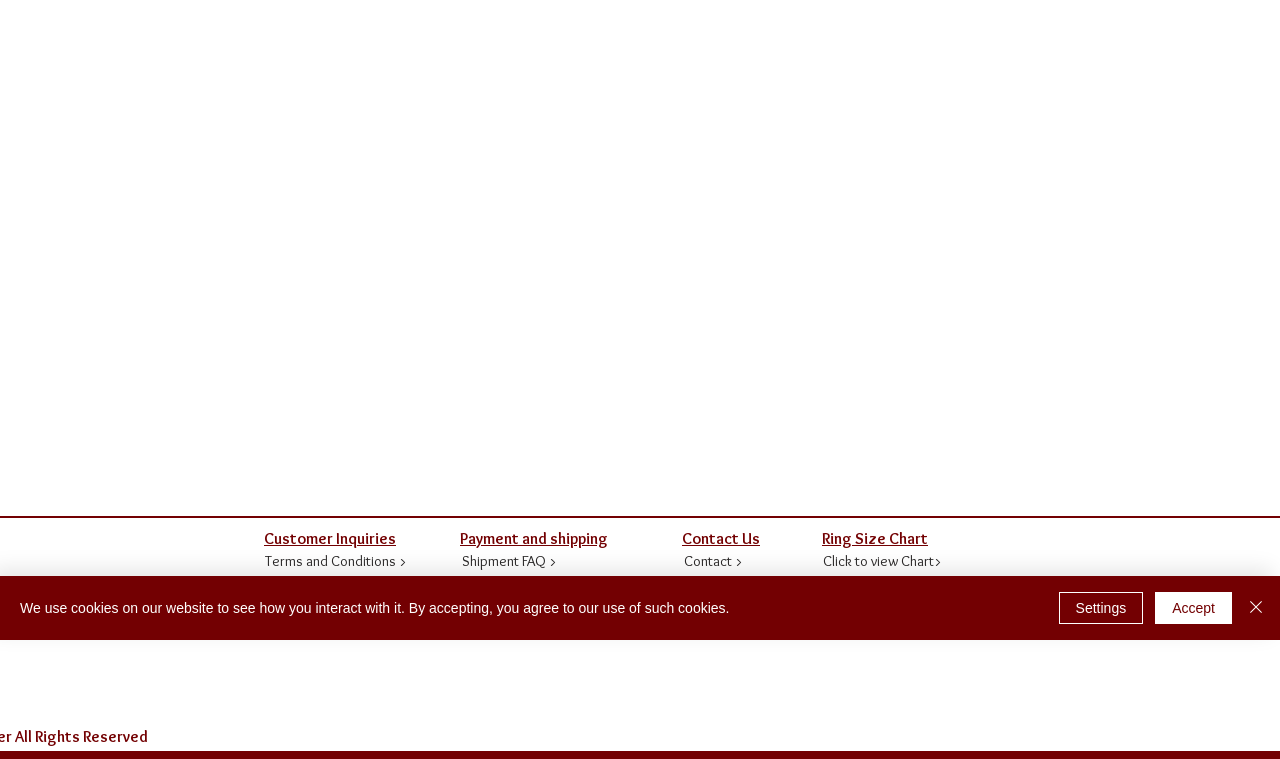Identify the bounding box for the given UI element using the description provided. Coordinates should be in the format (top-left x, top-left y, bottom-right x, bottom-right y) and must be between 0 and 1. Here is the description: Settings

[0.827, 0.78, 0.893, 0.822]